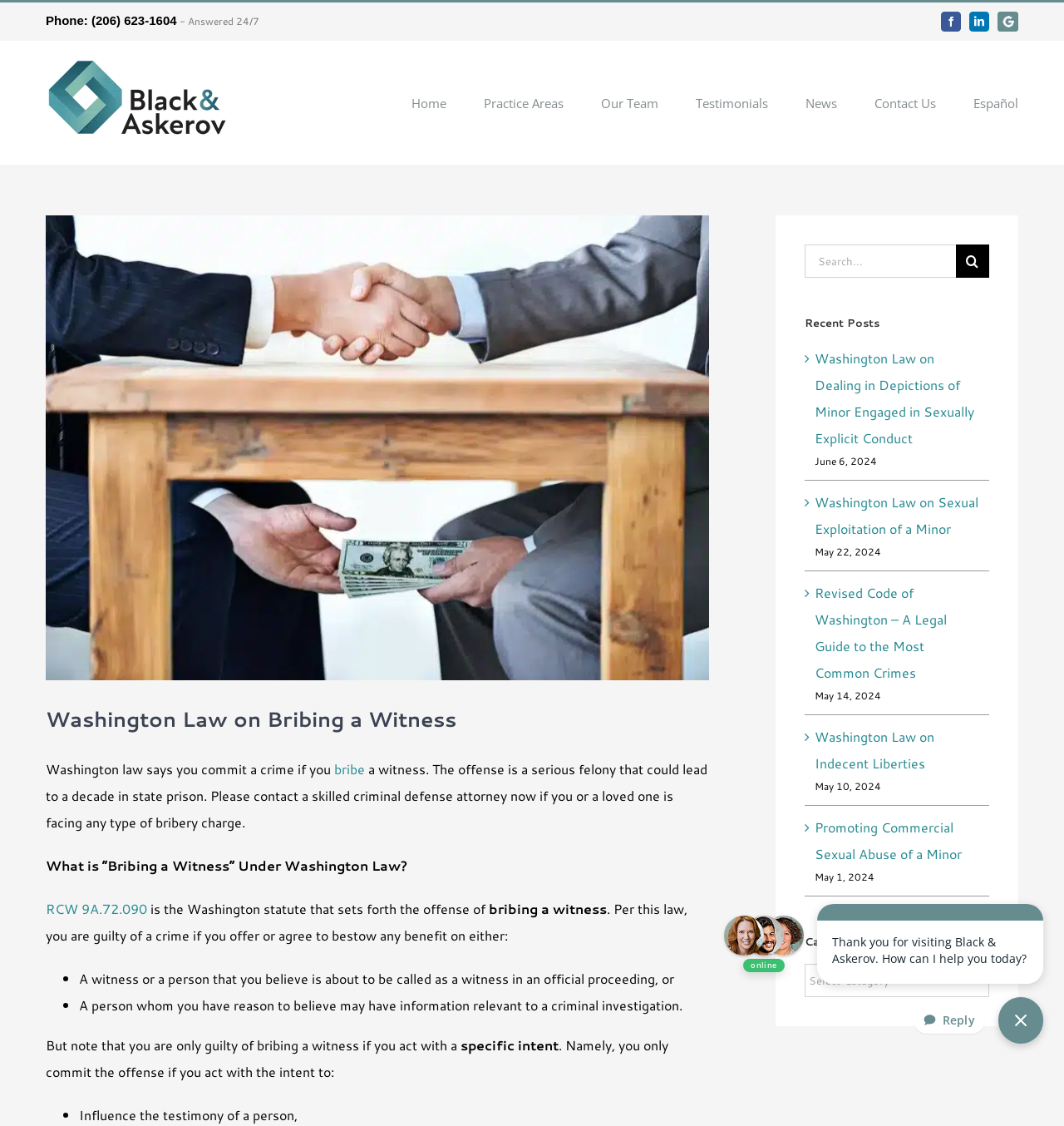Calculate the bounding box coordinates of the UI element given the description: "Phone: (206) 623-1604".

[0.043, 0.012, 0.166, 0.024]